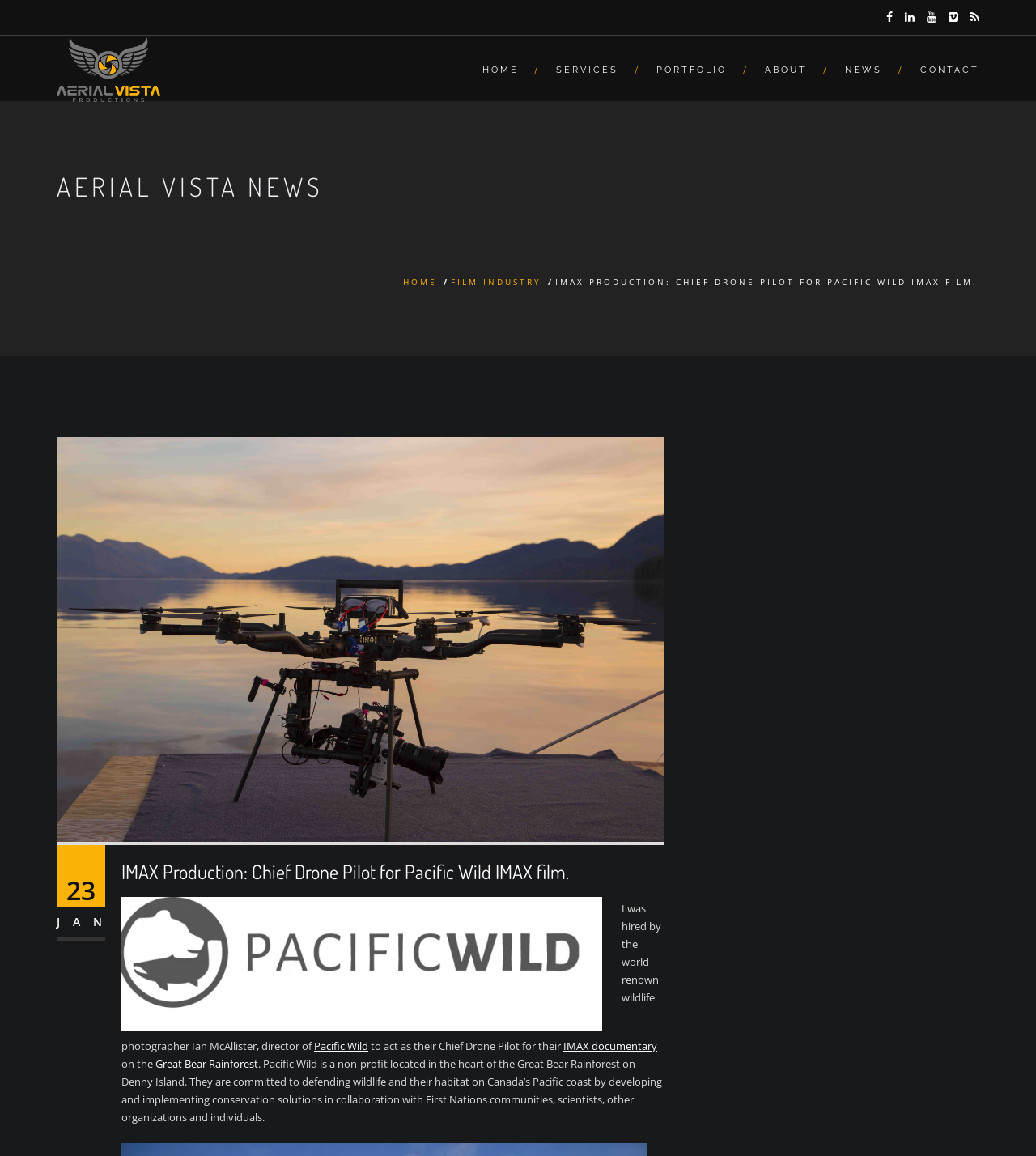Using the description: "parent_node: ABOUT US", determine the UI element's bounding box coordinates. Ensure the coordinates are in the format of four float numbers between 0 and 1, i.e., [left, top, right, bottom].

[0.944, 0.846, 0.969, 0.868]